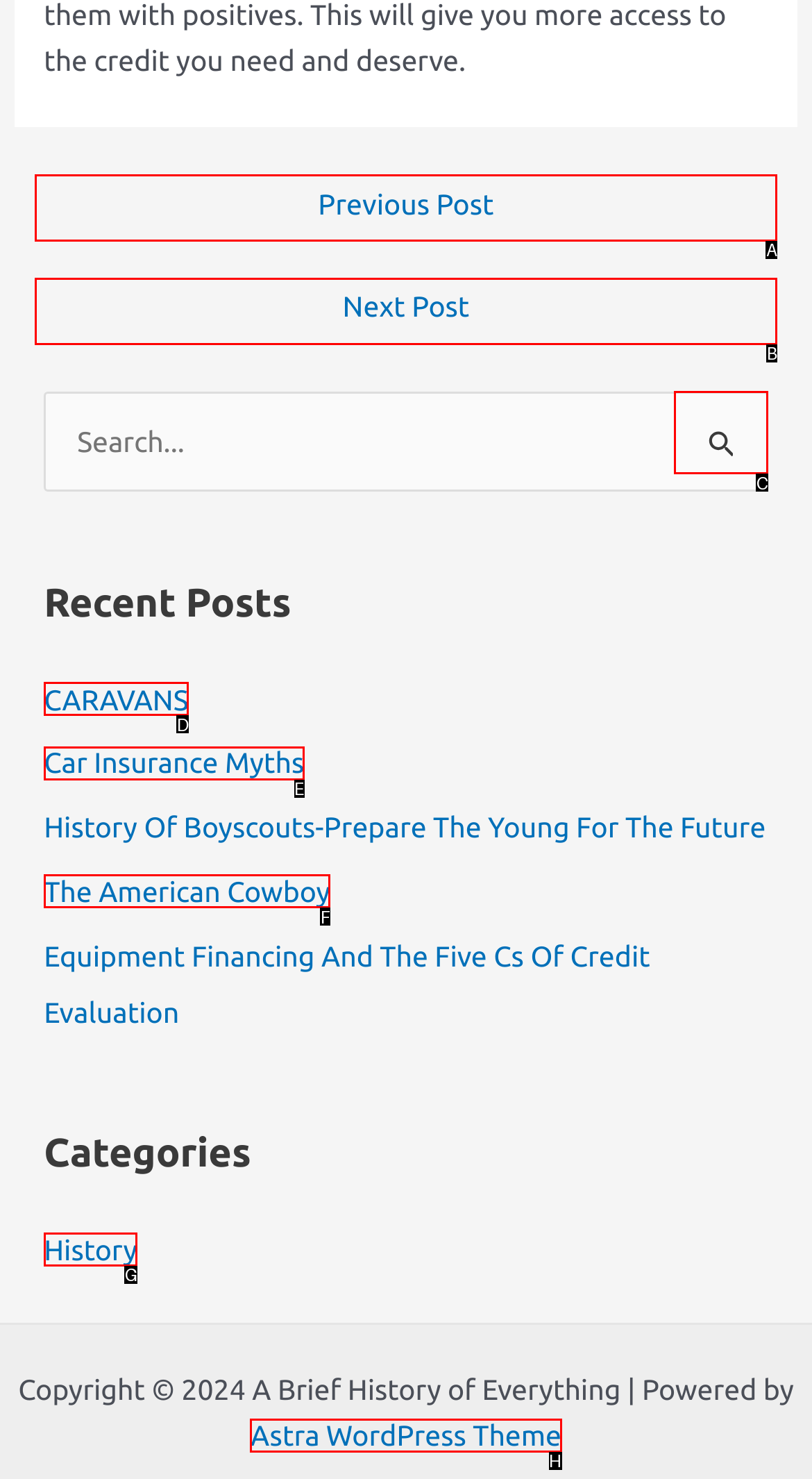Select the letter of the option that should be clicked to achieve the specified task: Go to the previous post. Respond with just the letter.

A